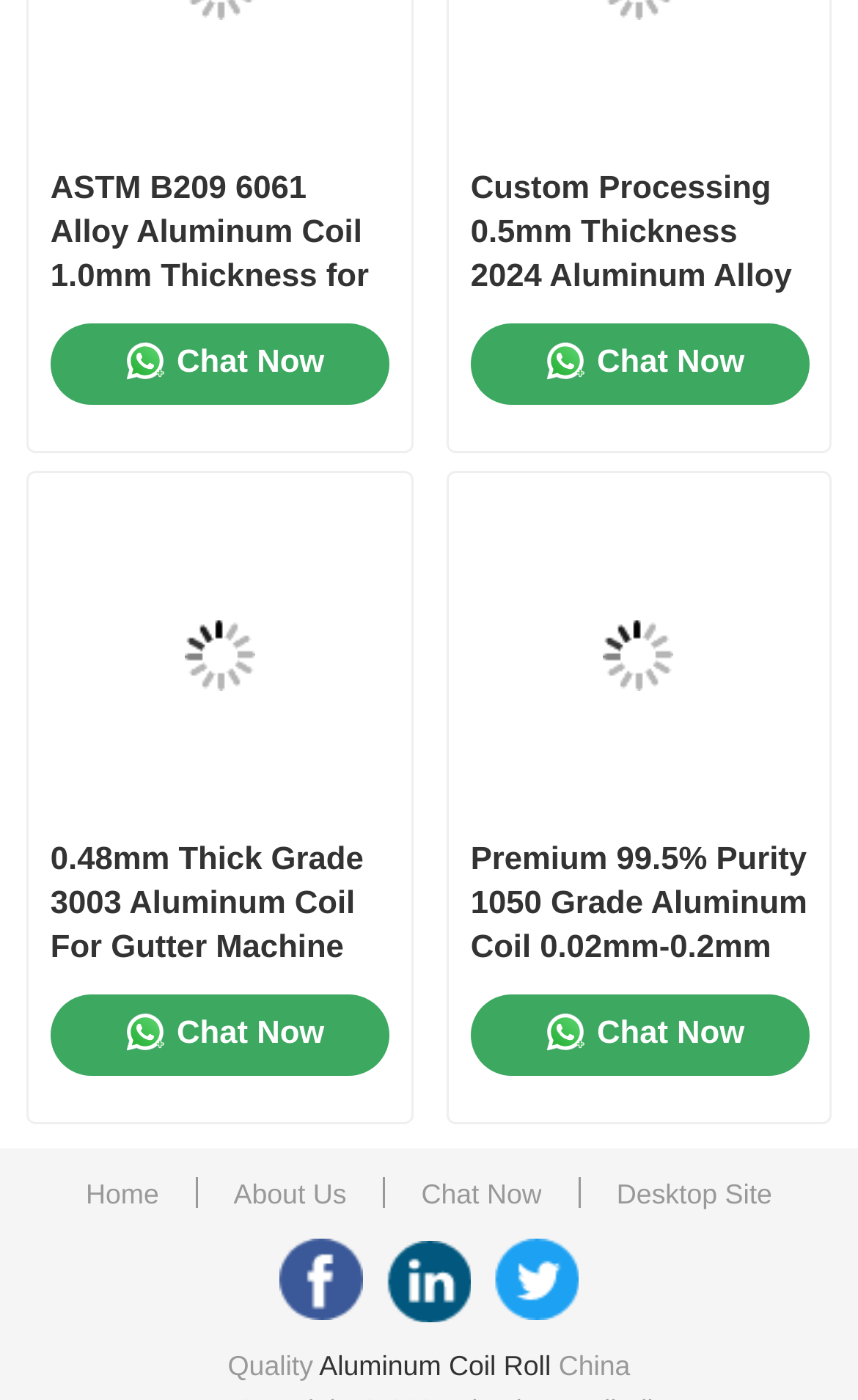Determine the bounding box of the UI component based on this description: "Chat Now". The bounding box coordinates should be four float values between 0 and 1, i.e., [left, top, right, bottom].

[0.059, 0.231, 0.453, 0.29]